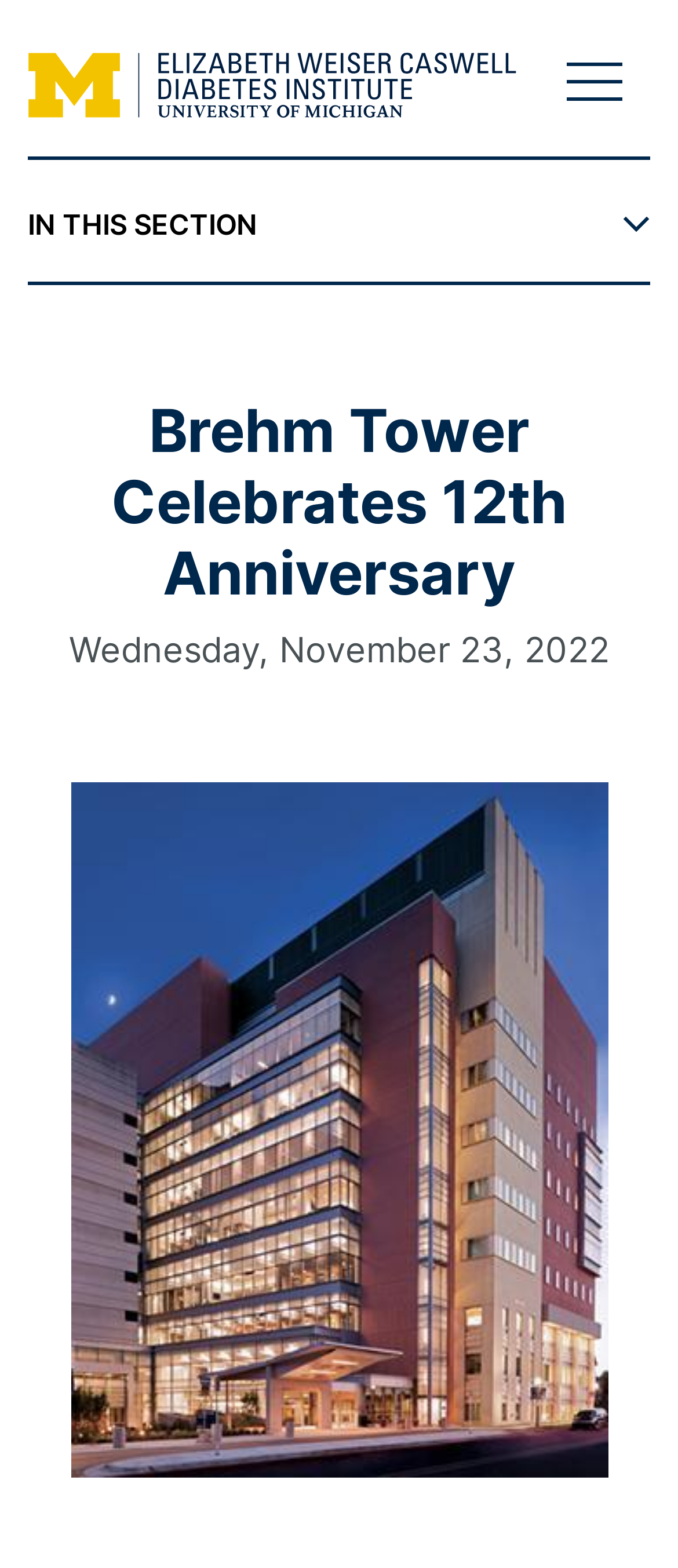Generate a comprehensive caption for the webpage you are viewing.

The webpage is about the 12th anniversary celebration of Brehm Tower, which is part of the Elizabeth Weiser Caswell Diabetes Institute. At the top-left corner, there is a "Skip to main content" link. Below it, there is a navigation menu with links to "Home", "OUR EXPERTS", "EVENTS & NEWS", "RESEARCH & IMPACT PROGRAMS", "ENRICHMENT, TRAINING & FUNDING", "PARTNERS", and "ABOUT". Each of these links has a corresponding icon, with the "Home" link having a small image beside it.

To the right of the navigation menu, there is a utility section with links to "JOIN US", "SUPPORT US", and a "SEARCH" button. Below the navigation menu, there is a prominent heading that reads "Brehm Tower Celebrates 12th Anniversary". Underneath this heading, there is a subheading that indicates the date of the event, "Wednesday, November 23, 2022". 

On the right side of the page, there is a large image of Brehm Tower at night, which takes up most of the vertical space. There is also a button labeled "IN THIS SECTION" above the image. Overall, the webpage has a clean and organized layout, with clear headings and concise text.